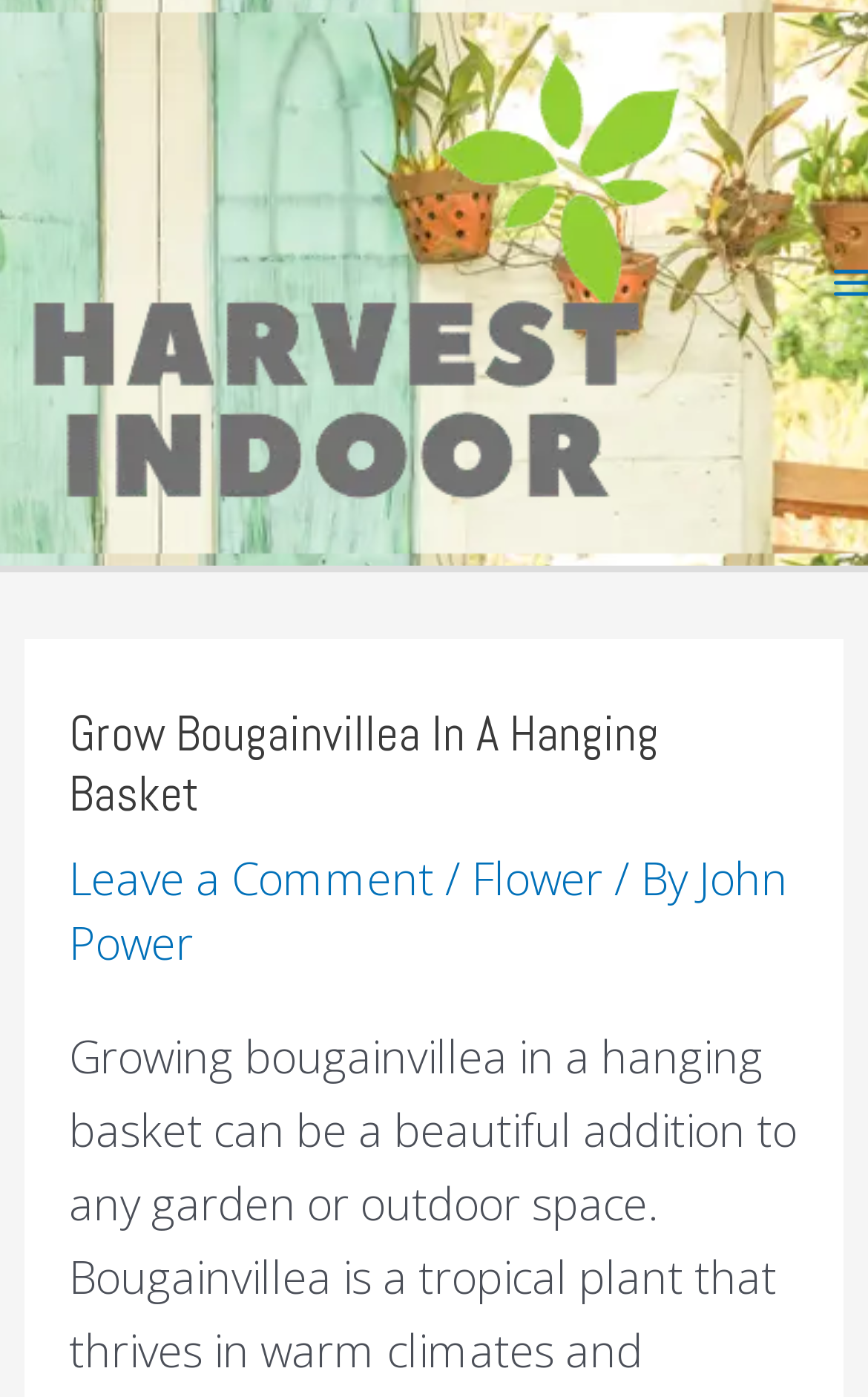What is the main heading displayed on the webpage? Please provide the text.

Grow Bougainvillea In A Hanging Basket